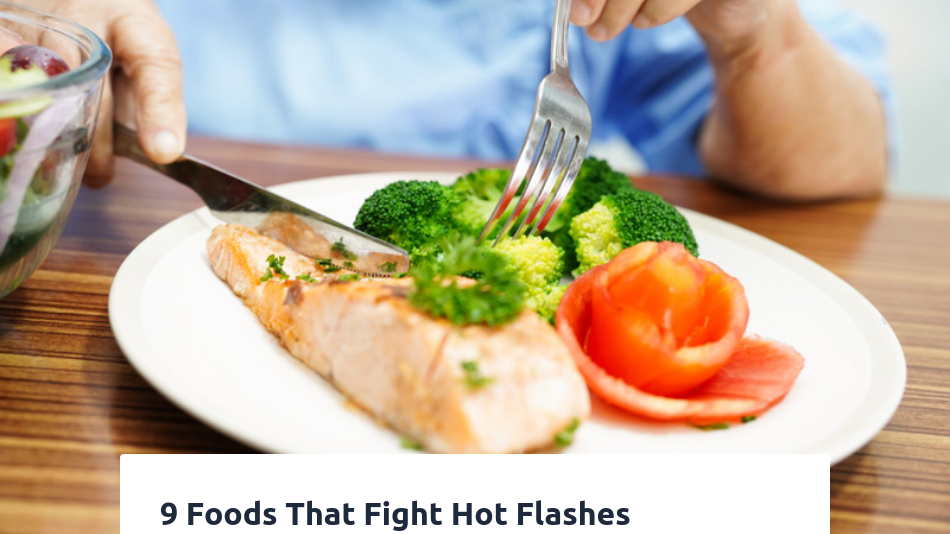What is the theme of the meal?
Please provide a full and detailed response to the question.

The image shows a plate of food with a bowl of fresh salad in the background, suggesting a focus on healthy and nutritious food options.